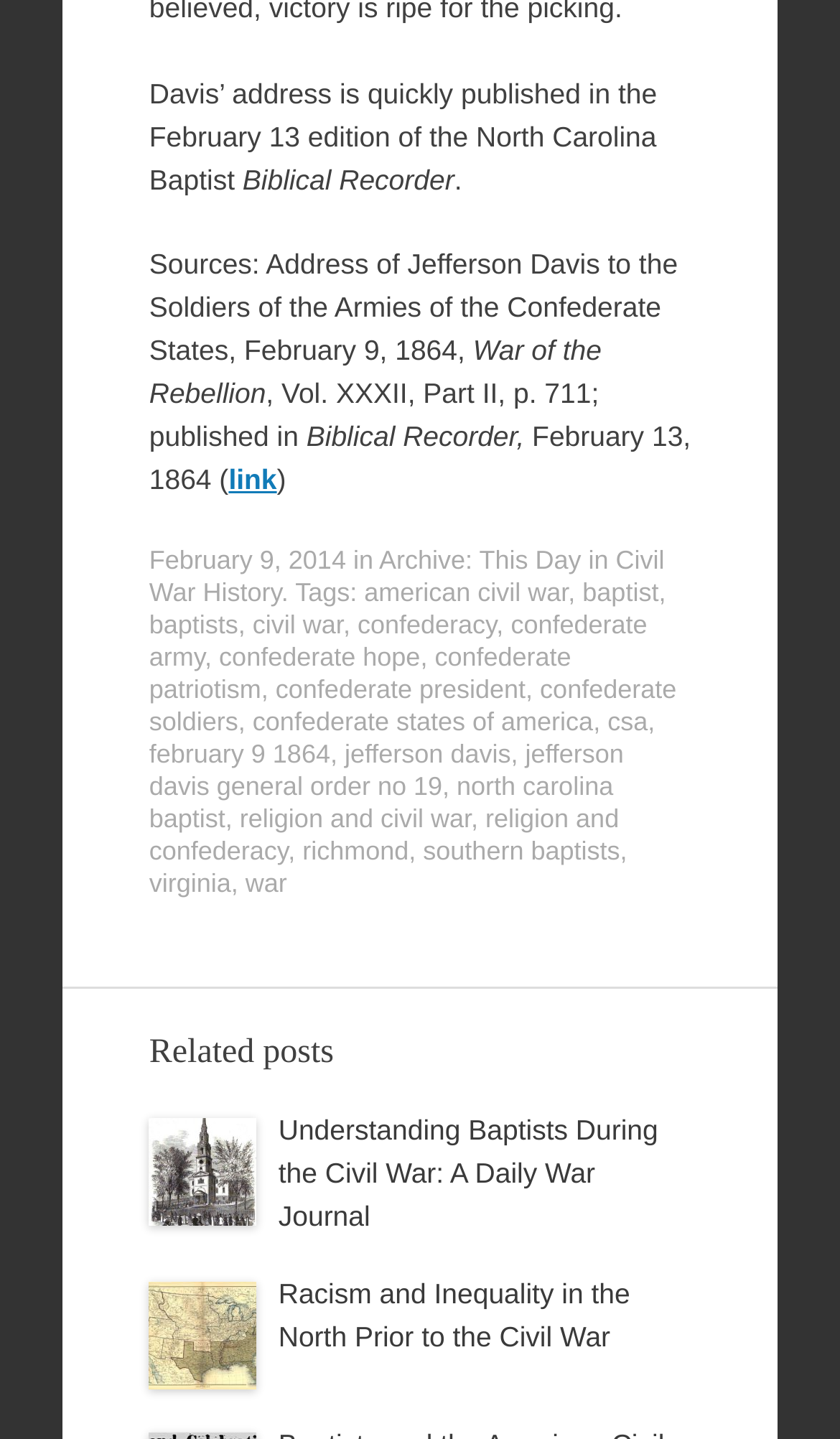Can you pinpoint the bounding box coordinates for the clickable element required for this instruction: "Visit the Archive: This Day in Civil War History page"? The coordinates should be four float numbers between 0 and 1, i.e., [left, top, right, bottom].

[0.178, 0.378, 0.791, 0.421]